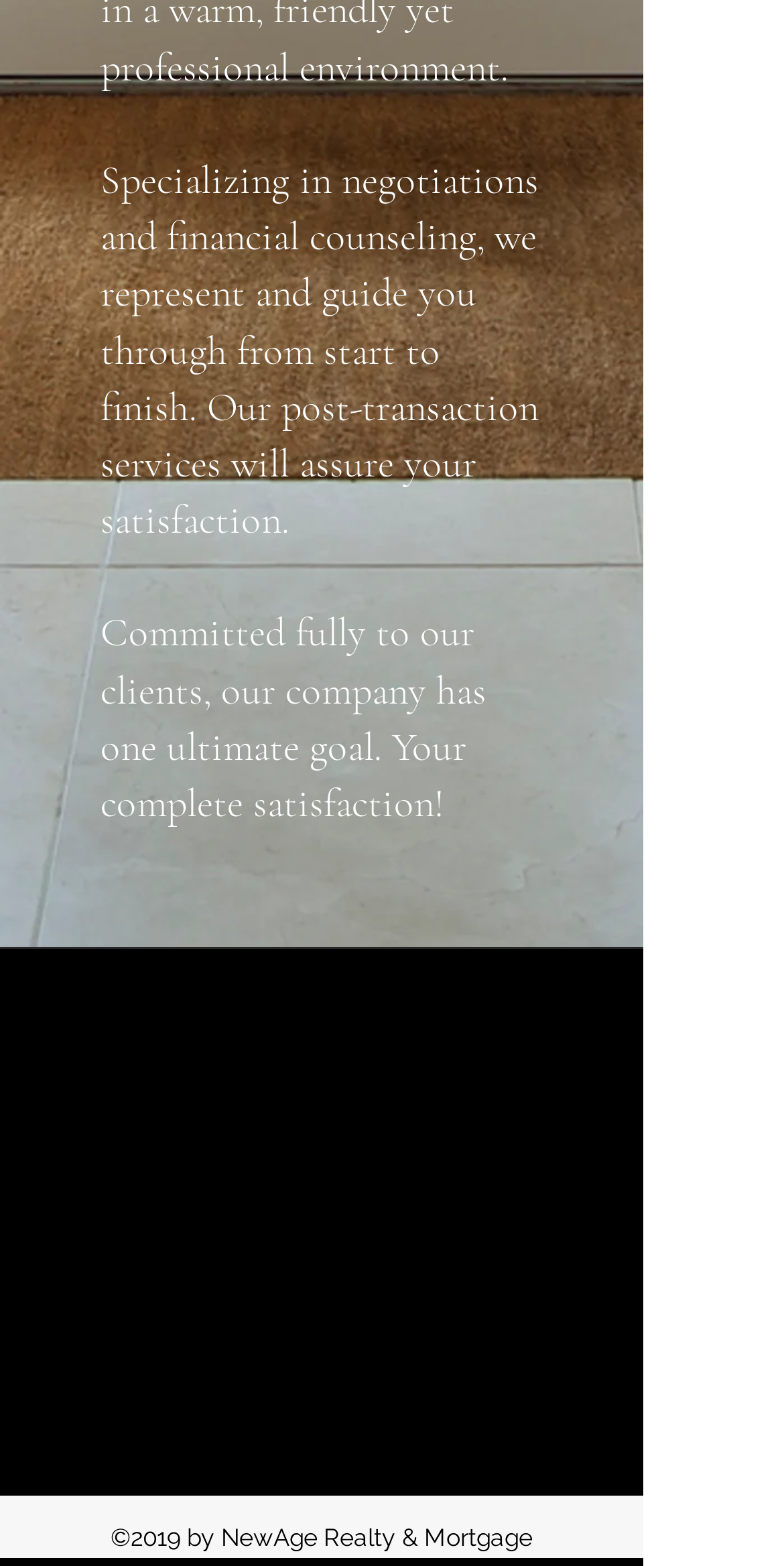Provide a single word or phrase to answer the given question: 
What is the email address of the company?

misharealtor@yahoo.com